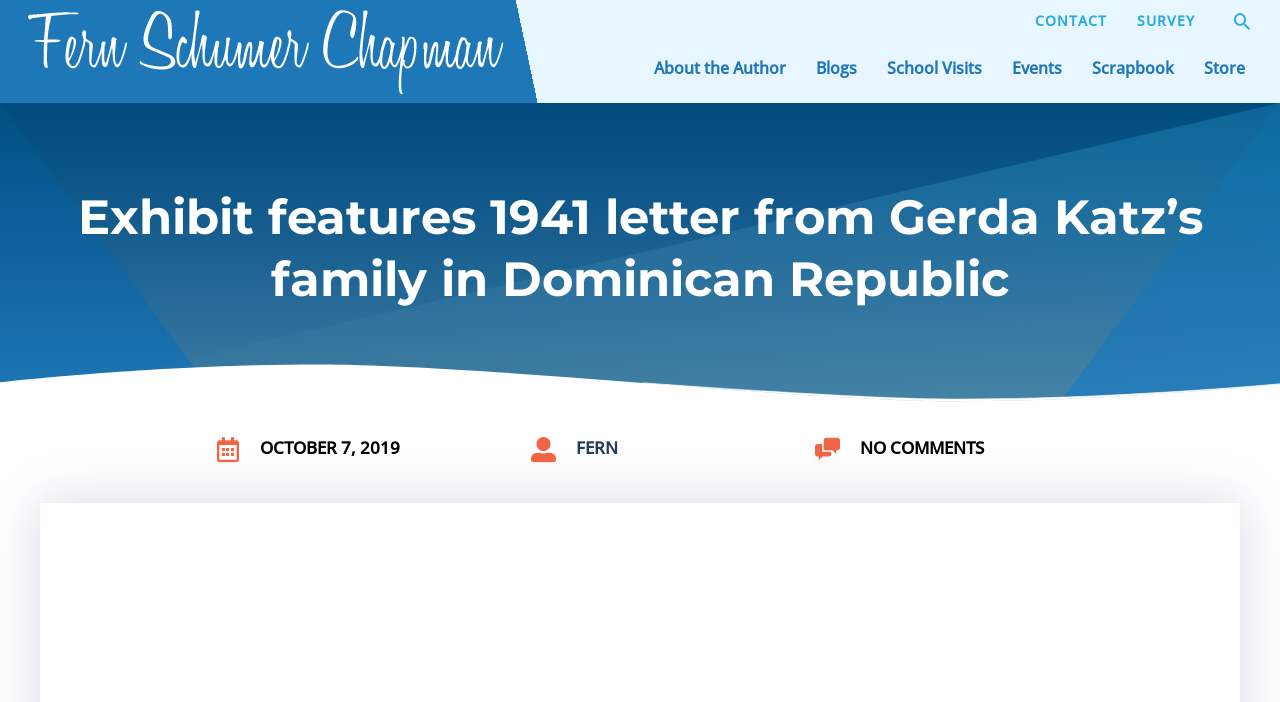Respond to the following question using a concise word or phrase: 
What is the date mentioned on this webpage?

OCTOBER 7, 2019